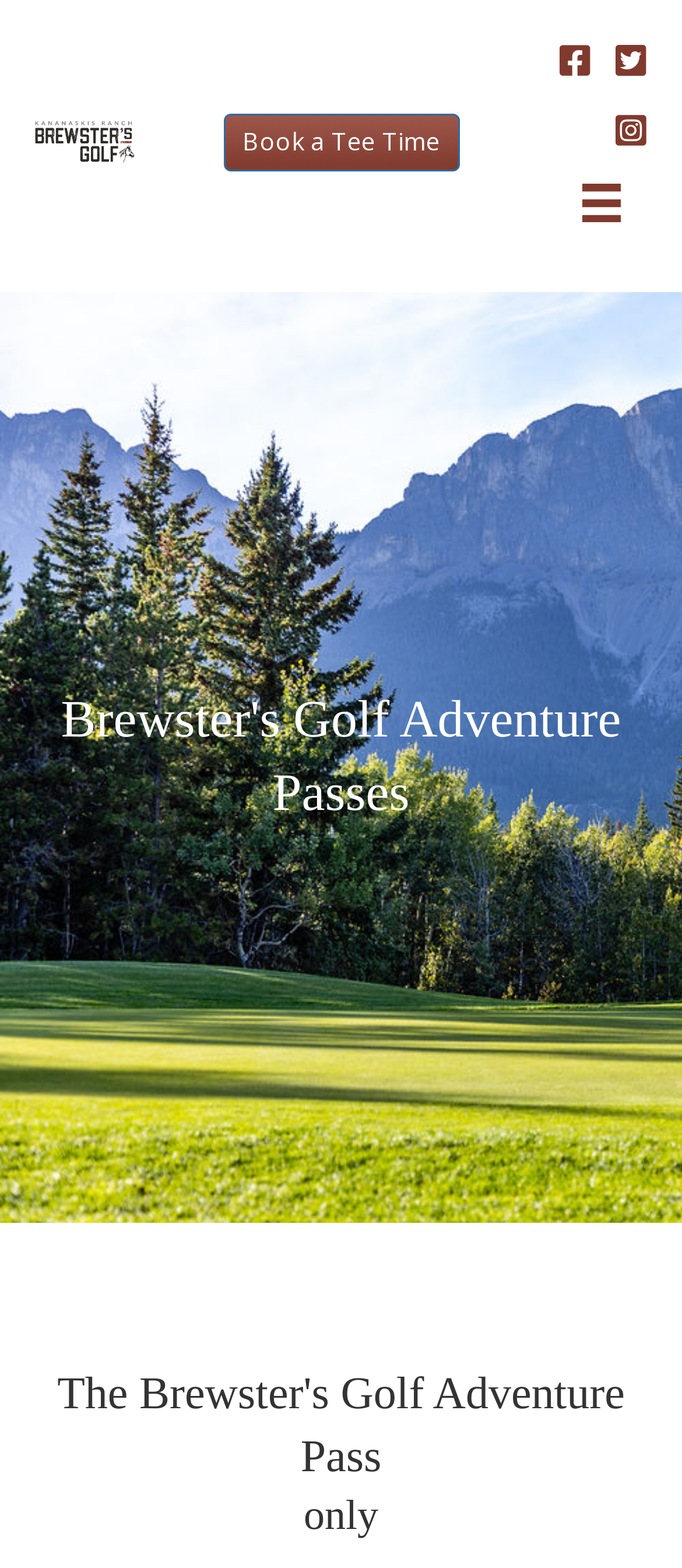Can you find the bounding box coordinates for the UI element given this description: "aria-label="Menu""? Provide the coordinates as four float numbers between 0 and 1: [left, top, right, bottom].

[0.789, 0.106, 0.974, 0.153]